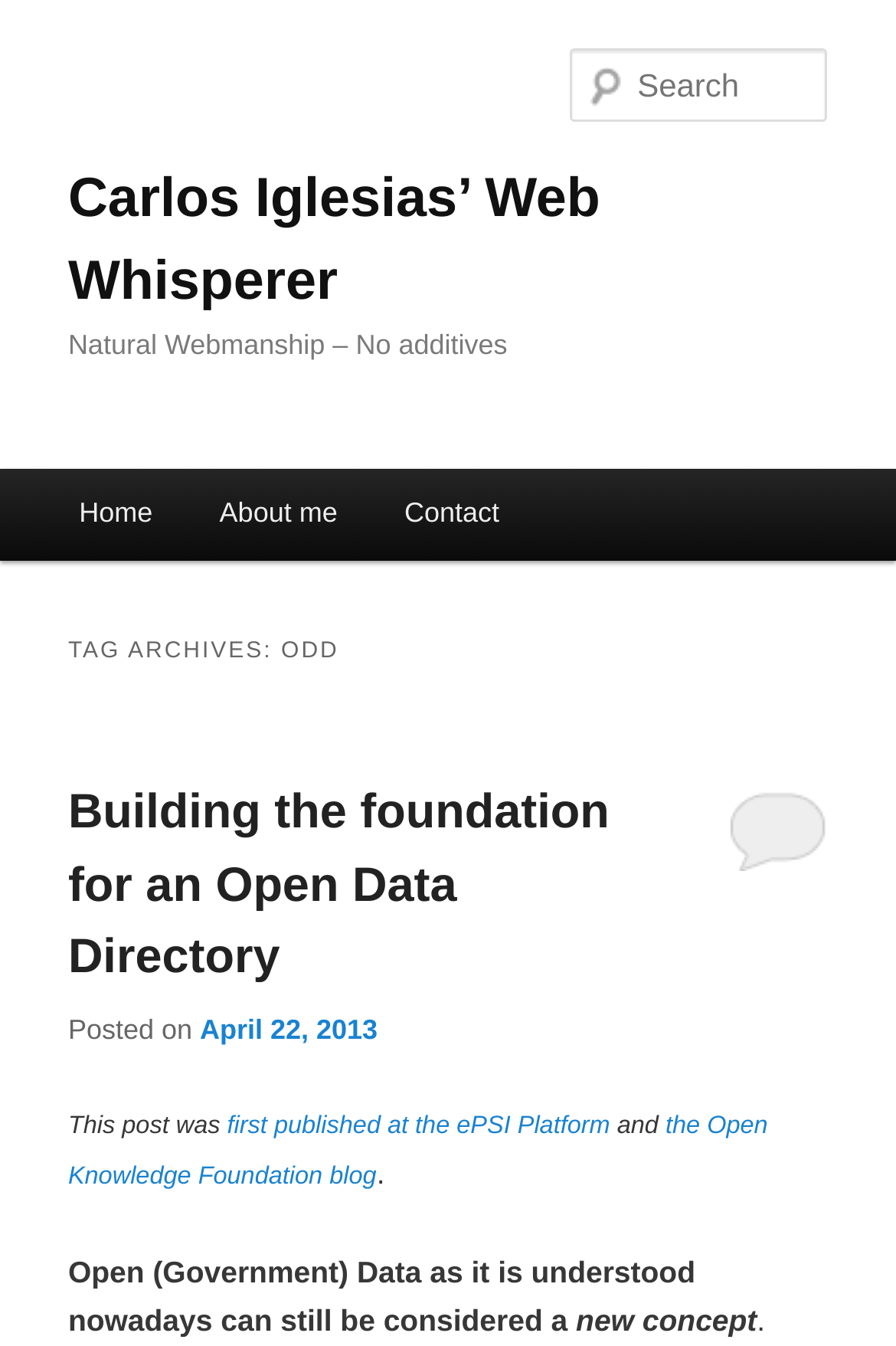Determine the coordinates of the bounding box for the clickable area needed to execute this instruction: "read about the author".

[0.208, 0.349, 0.414, 0.417]